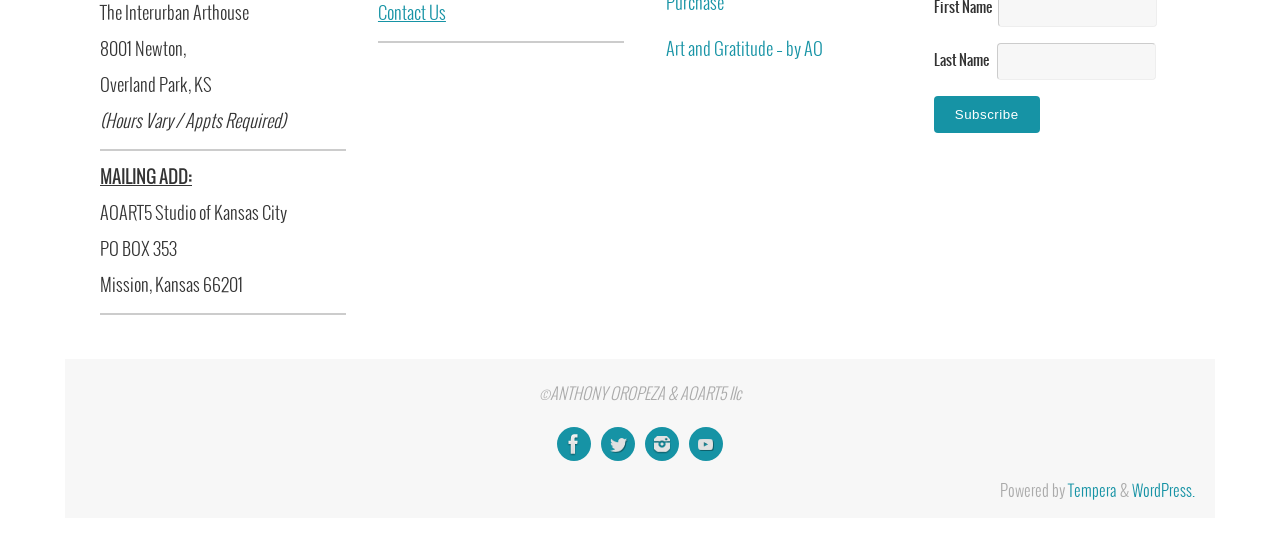Based on the image, please elaborate on the answer to the following question:
How many social media links are present?

I found the answer by looking at the links and images at the bottom of the webpage, which represent Facebook, Twitter, Instagram, and YouTube, indicating that there are 4 social media links present.